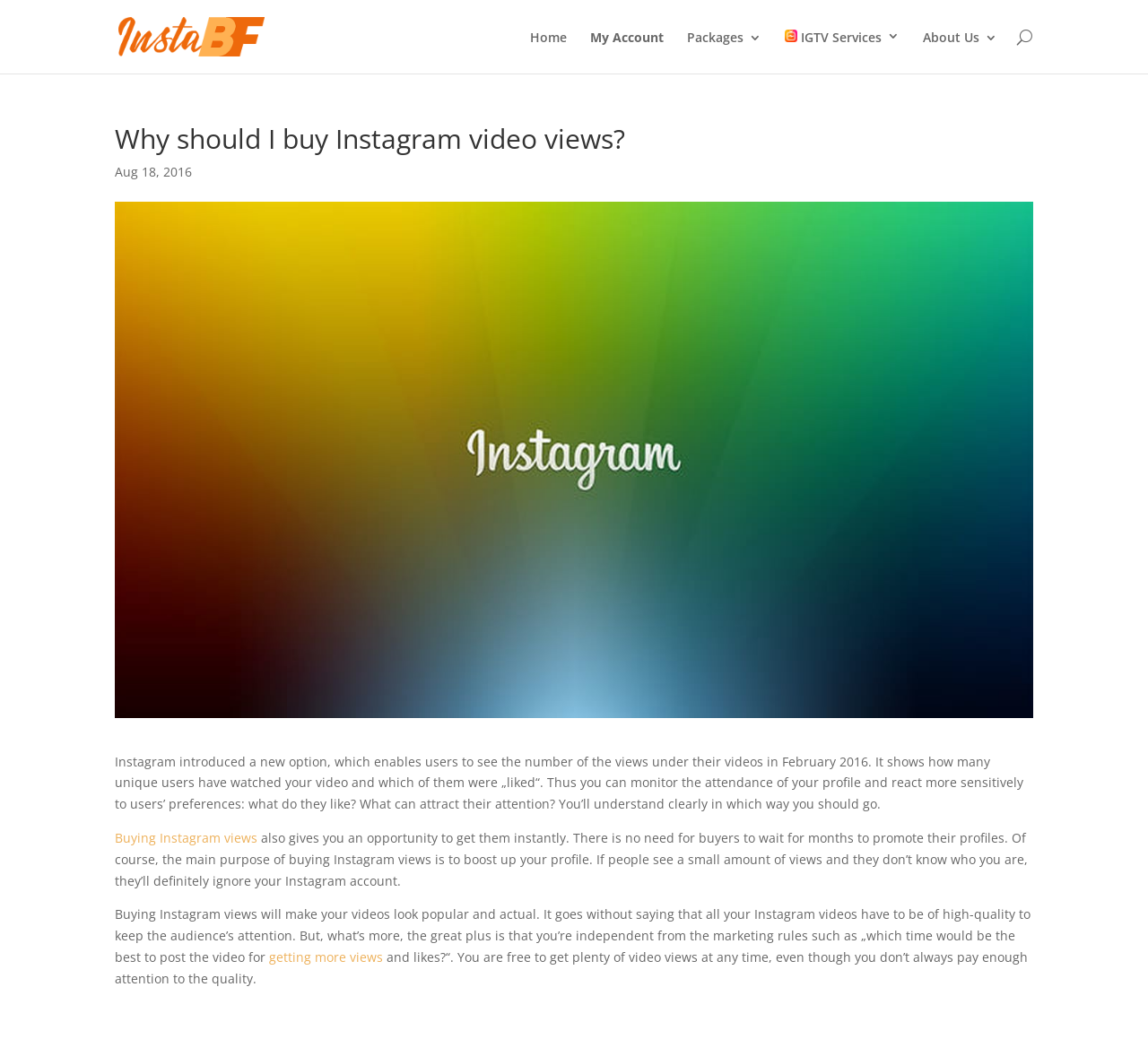Find the bounding box coordinates of the element to click in order to complete the given instruction: "go to home page."

[0.462, 0.03, 0.494, 0.071]